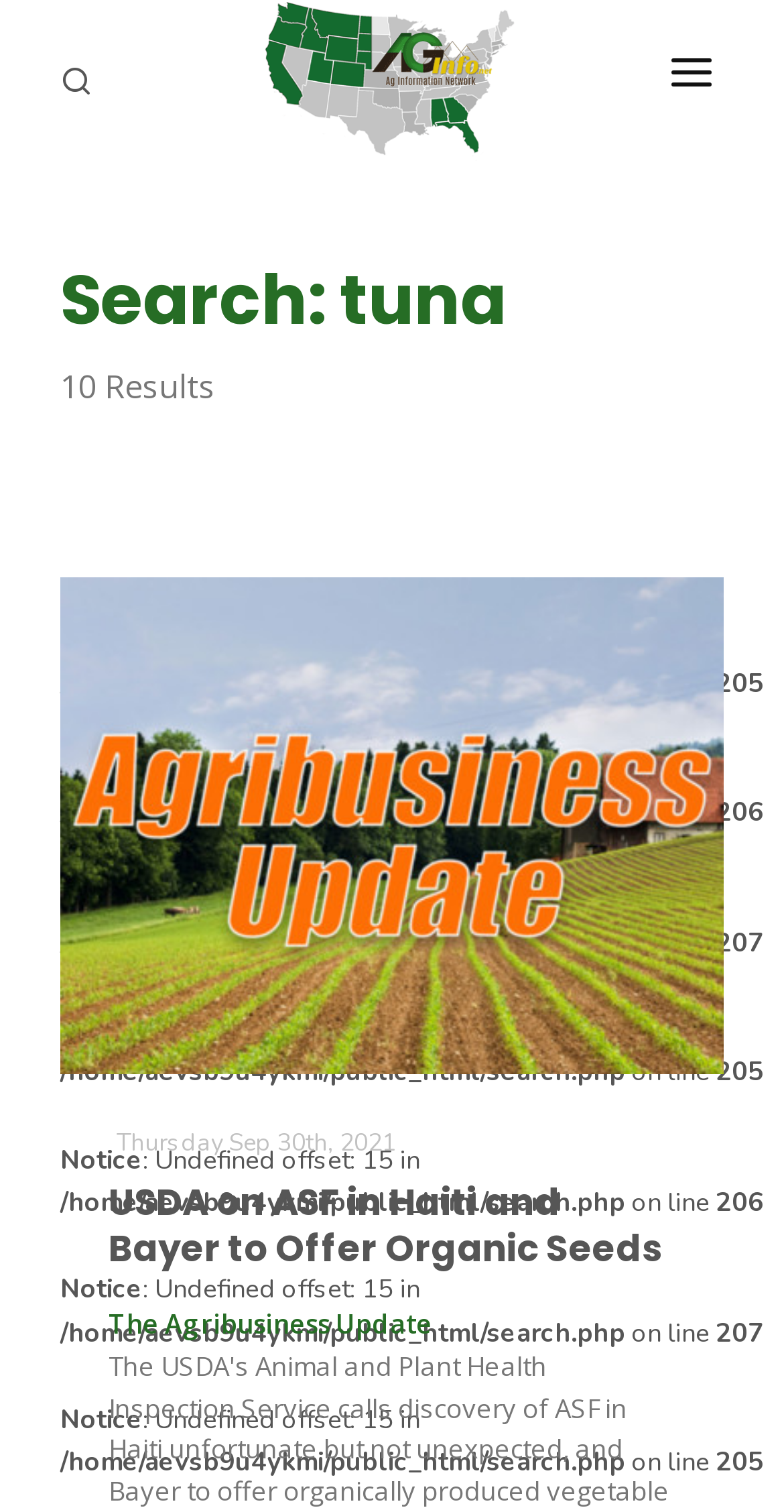Please locate the bounding box coordinates for the element that should be clicked to achieve the following instruction: "View the California Ag Today page". Ensure the coordinates are given as four float numbers between 0 and 1, i.e., [left, top, right, bottom].

[0.195, 0.566, 0.844, 0.59]